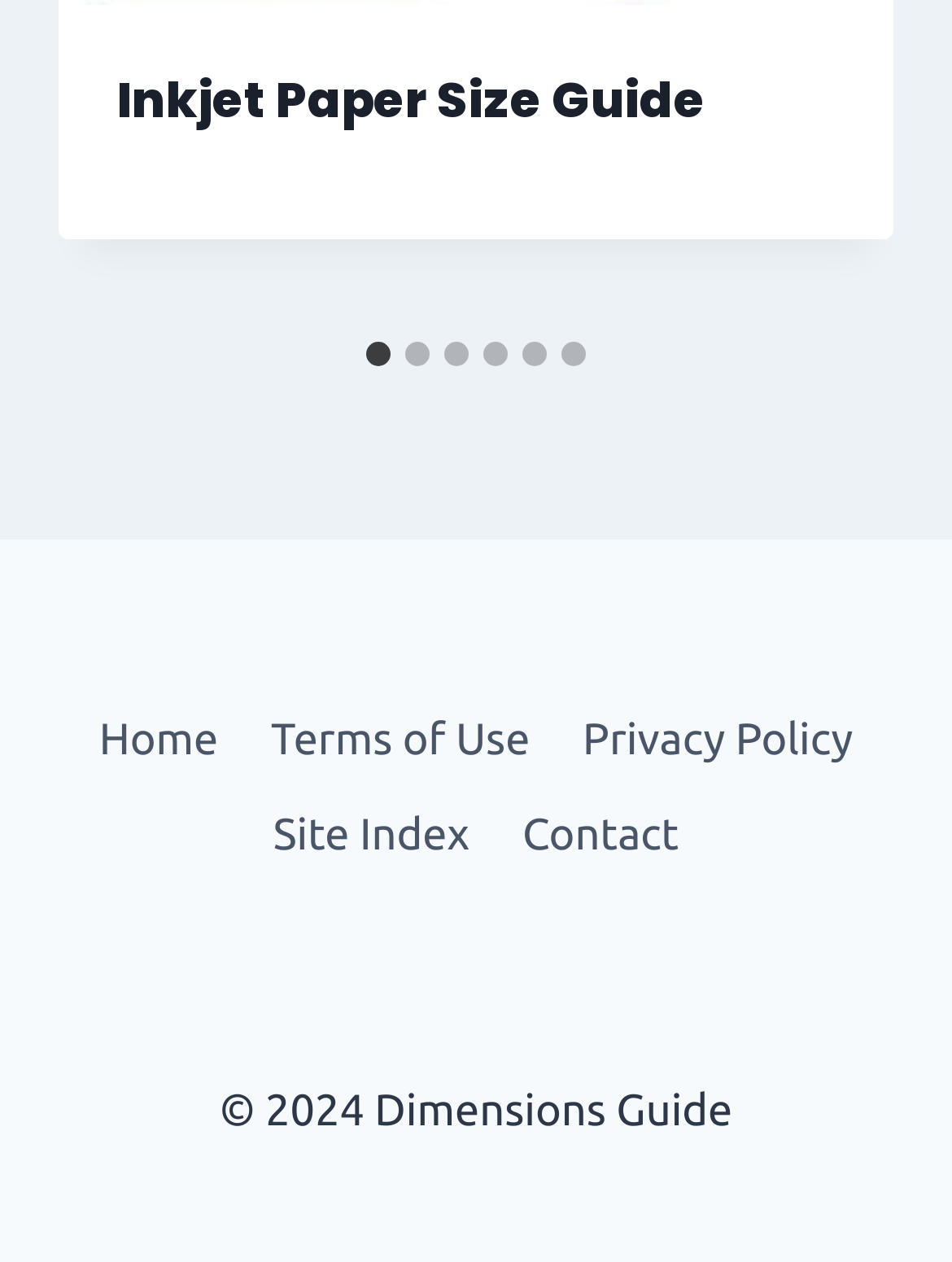How many navigation links are in the footer?
Look at the image and answer the question using a single word or phrase.

5